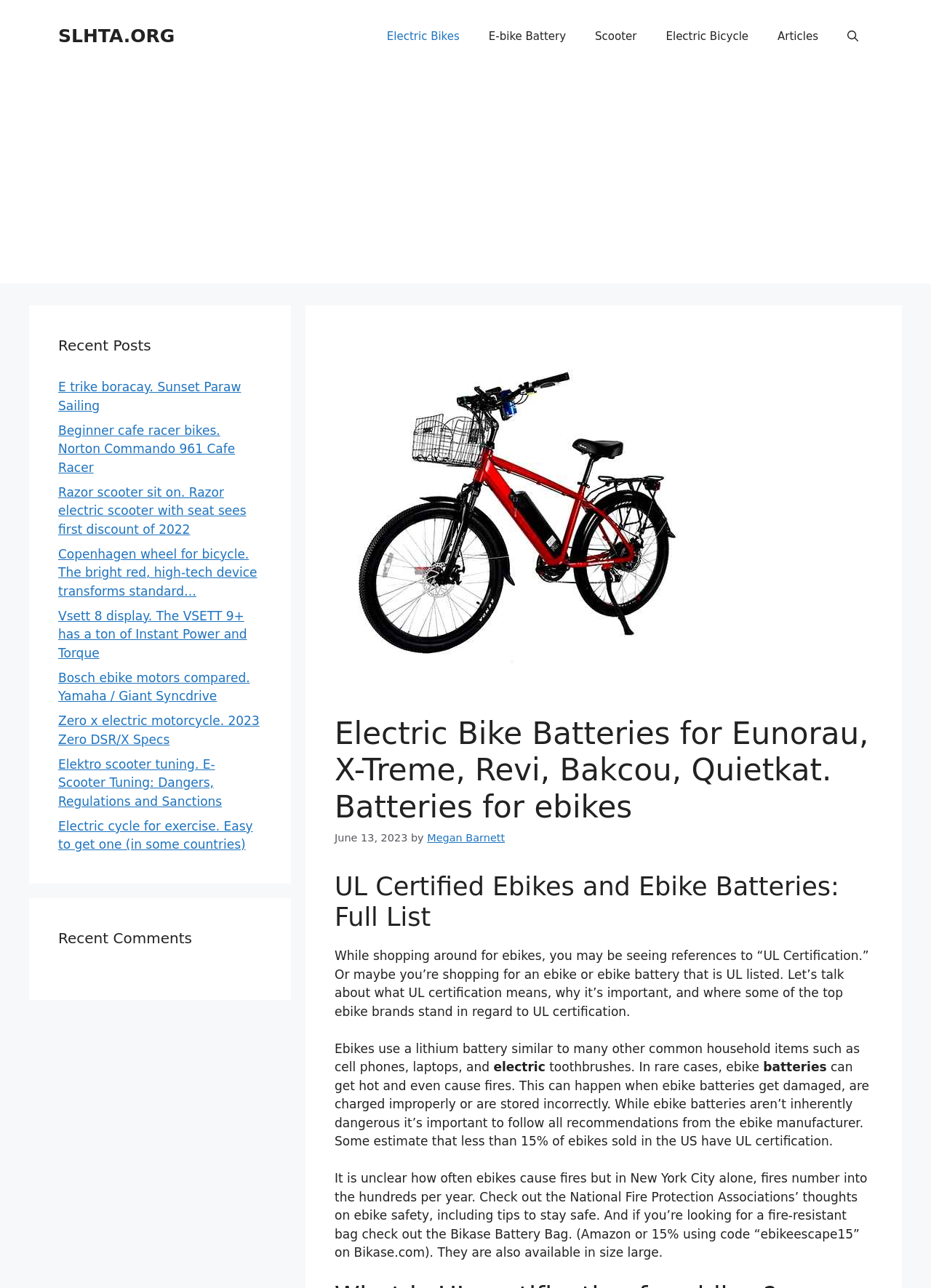Determine the bounding box coordinates of the section to be clicked to follow the instruction: "Select a quantity". The coordinates should be given as four float numbers between 0 and 1, formatted as [left, top, right, bottom].

None